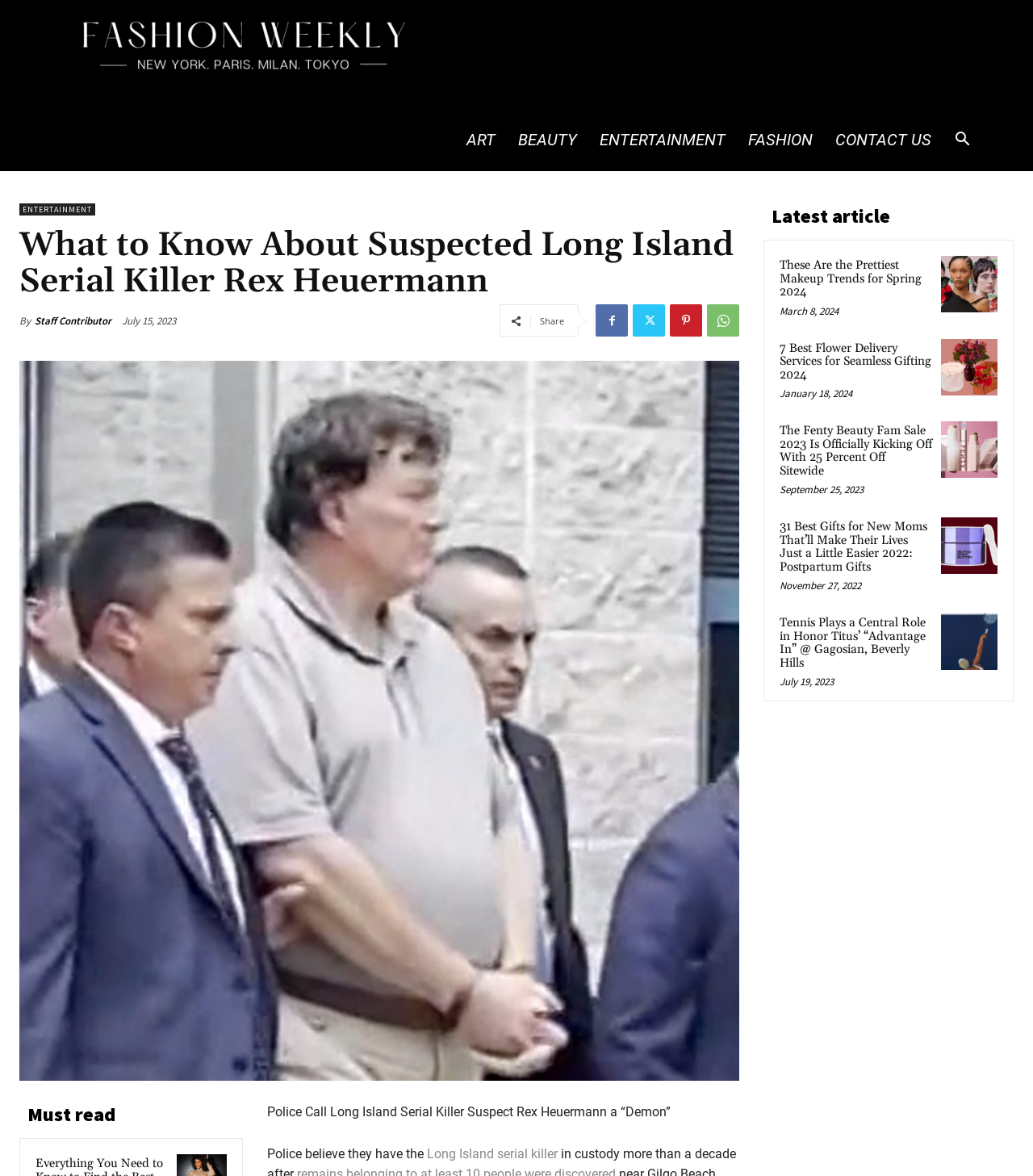How many articles are listed in the 'Latest article' section? Based on the screenshot, please respond with a single word or phrase.

5